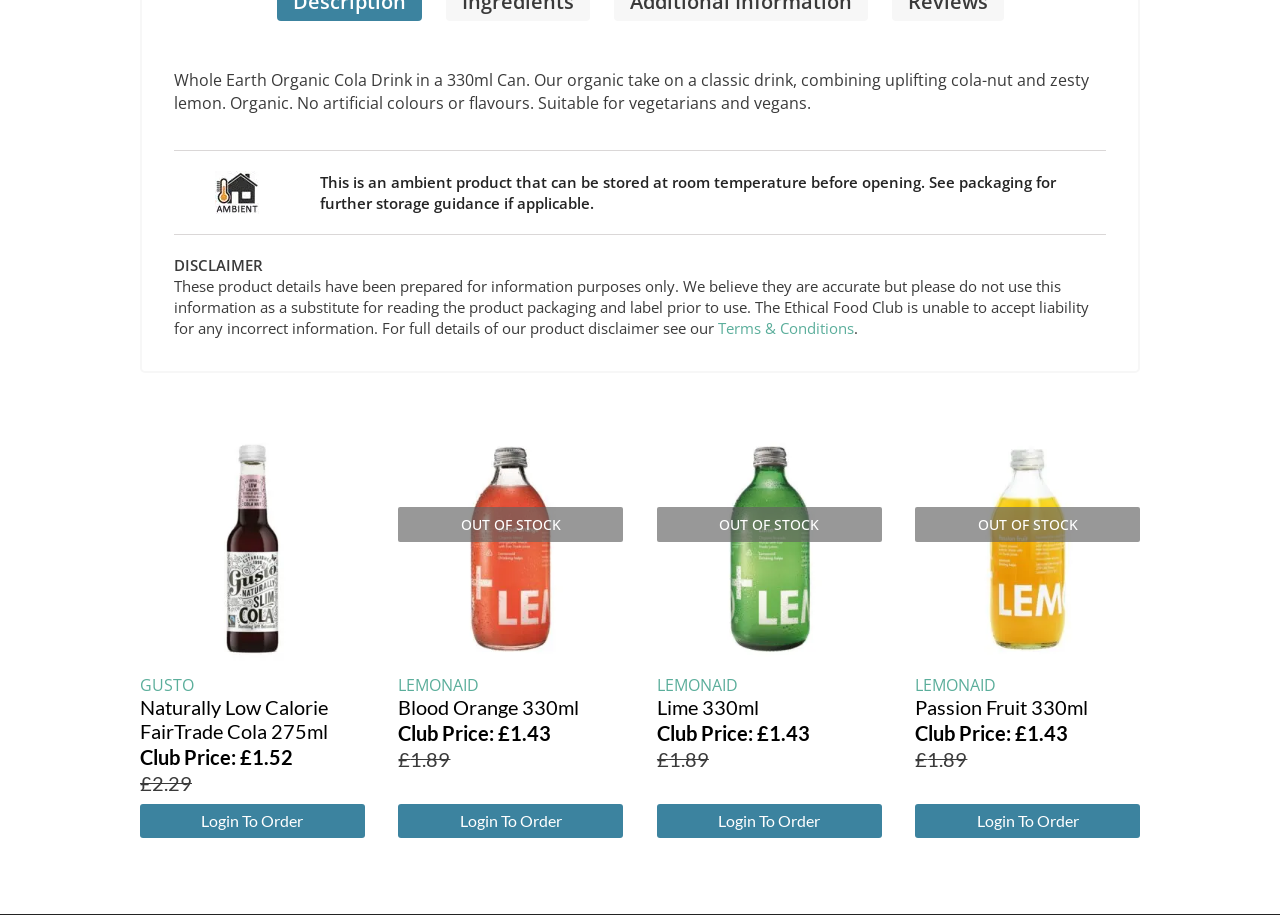Using the elements shown in the image, answer the question comprehensively: What is the minimum order quantity for Lemonaid Passion Fruit 330ml?

I found a link element with the text 'Lemonaid Passion Fruit 330ml (Min. 4)|Lemonaid Passion Fruit 330ml (Min. 4)' which indicates that the minimum order quantity for Lemonaid Passion Fruit 330ml is 4.